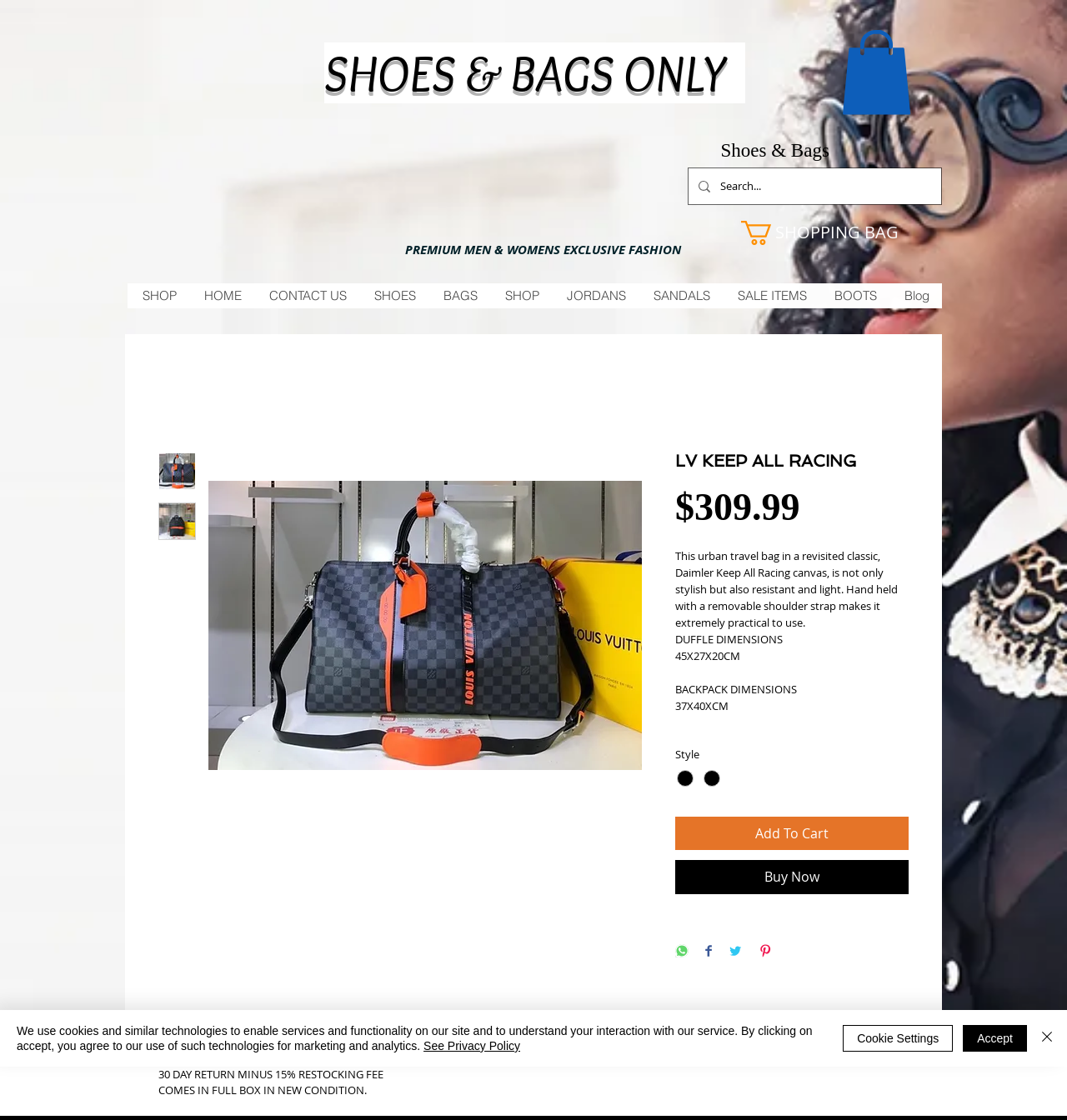Locate the bounding box coordinates of the element that should be clicked to fulfill the instruction: "Explore 'Sustainable Home Design (Part 1)'".

None